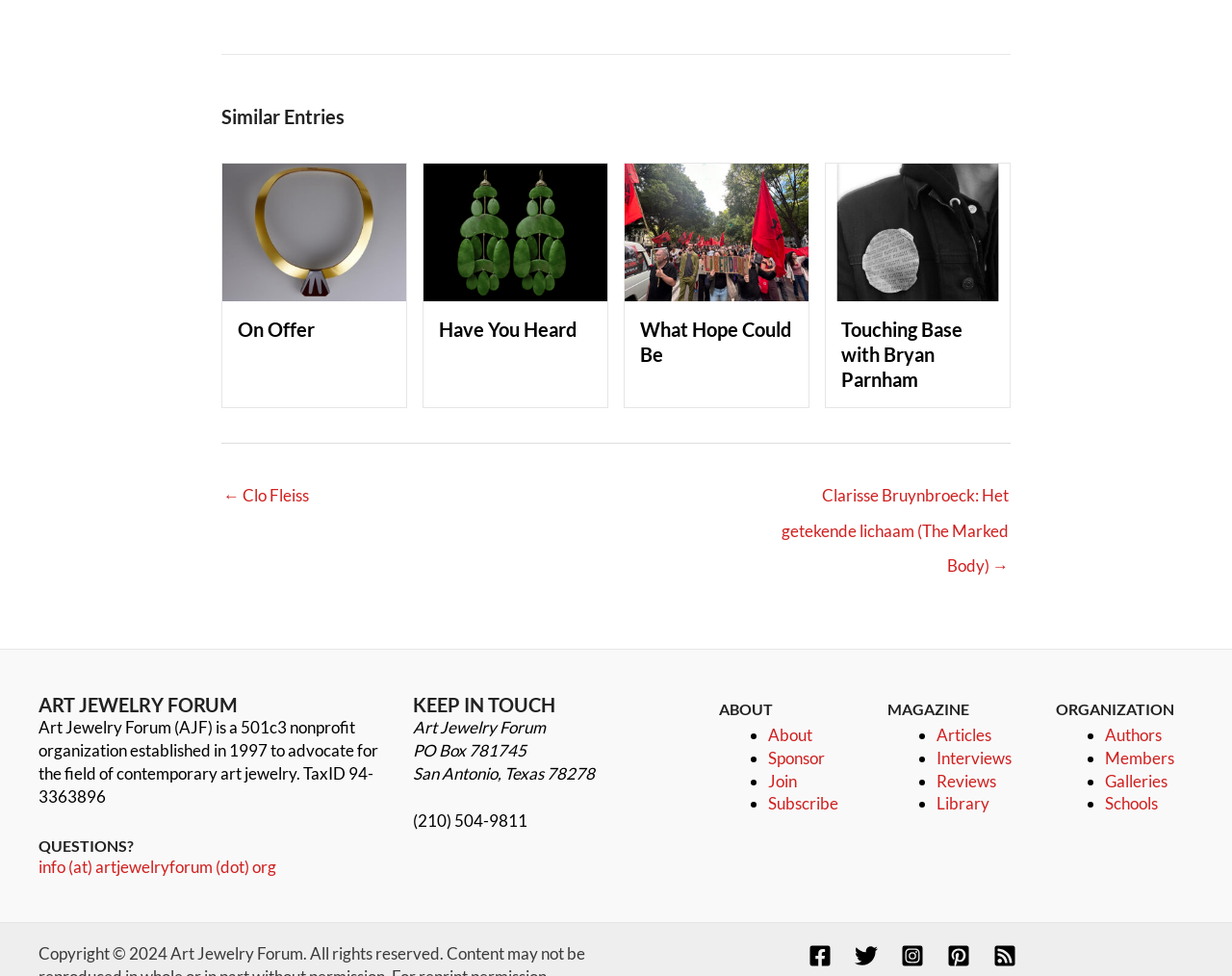Please specify the coordinates of the bounding box for the element that should be clicked to carry out this instruction: "Click on 'Similar Entries'". The coordinates must be four float numbers between 0 and 1, formatted as [left, top, right, bottom].

[0.18, 0.107, 0.82, 0.131]